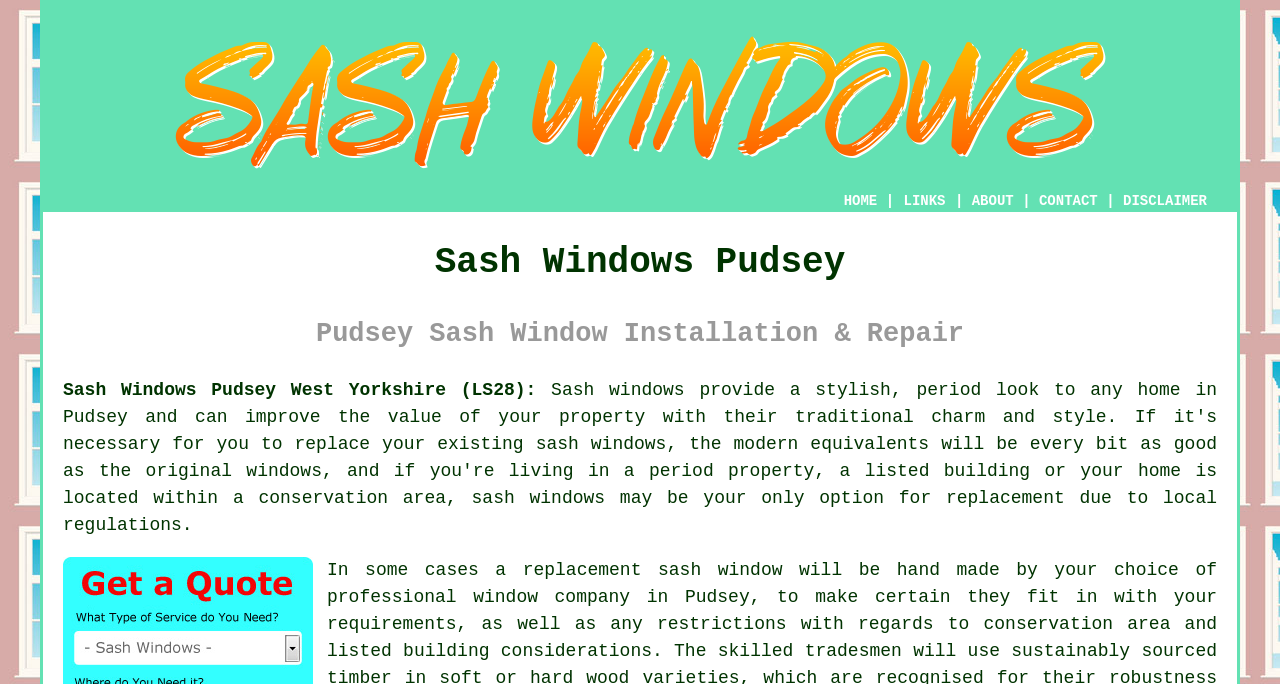Determine the bounding box coordinates for the HTML element mentioned in the following description: "LINKS". The coordinates should be a list of four floats ranging from 0 to 1, represented as [left, top, right, bottom].

[0.705, 0.281, 0.739, 0.307]